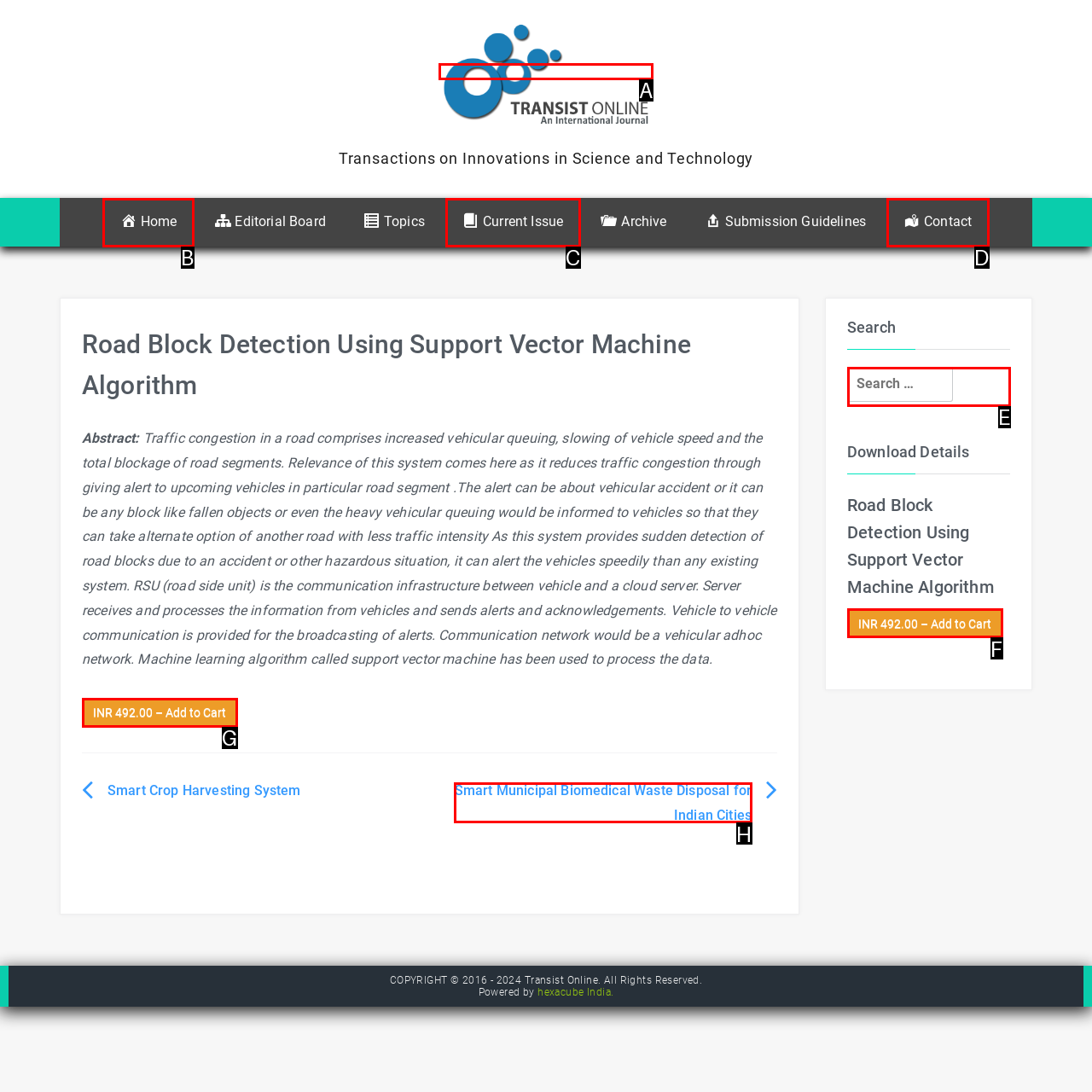Which option should I select to accomplish the task: Search for a topic? Respond with the corresponding letter from the given choices.

E